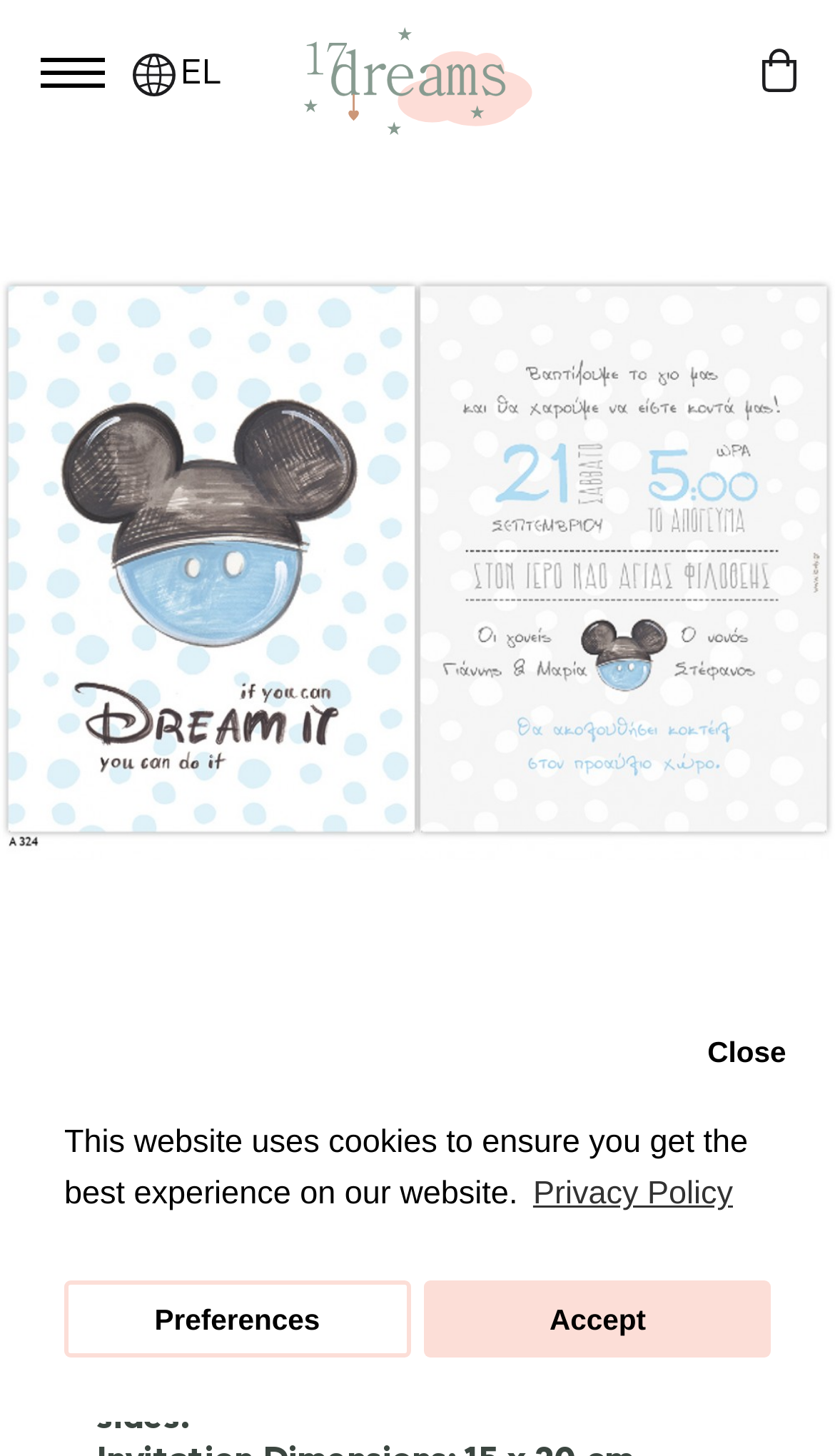What is the purpose of the product?
Please answer the question with a detailed and comprehensive explanation.

I found the purpose of the product by reading the description of the product, which says 'Special Mickey Moose baby boy baptism invitation card, with a color folder of your choice.' This suggests that the product is a baptism invitation card.